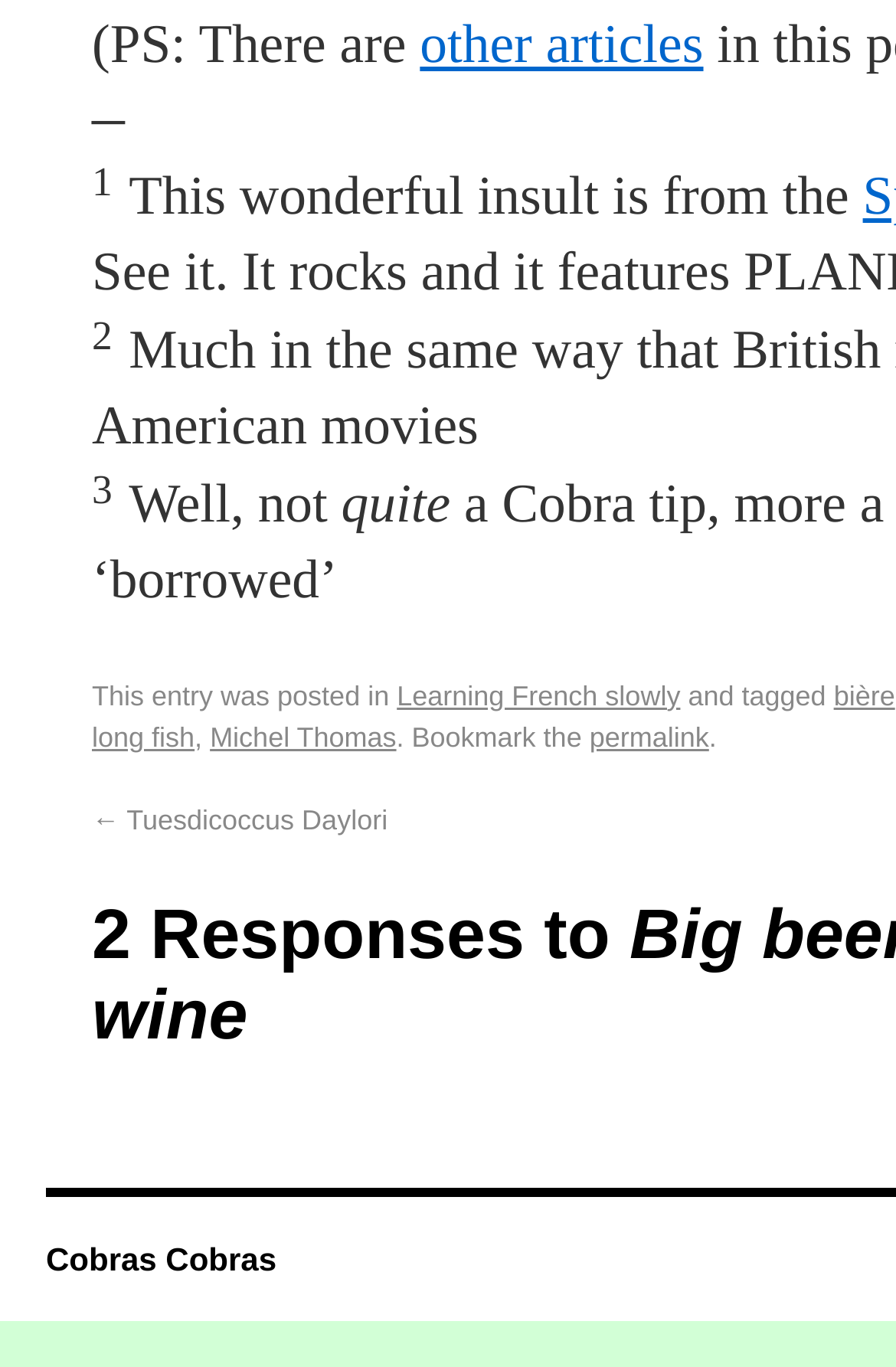Give a succinct answer to this question in a single word or phrase: 
What is the permalink for?

The blog post